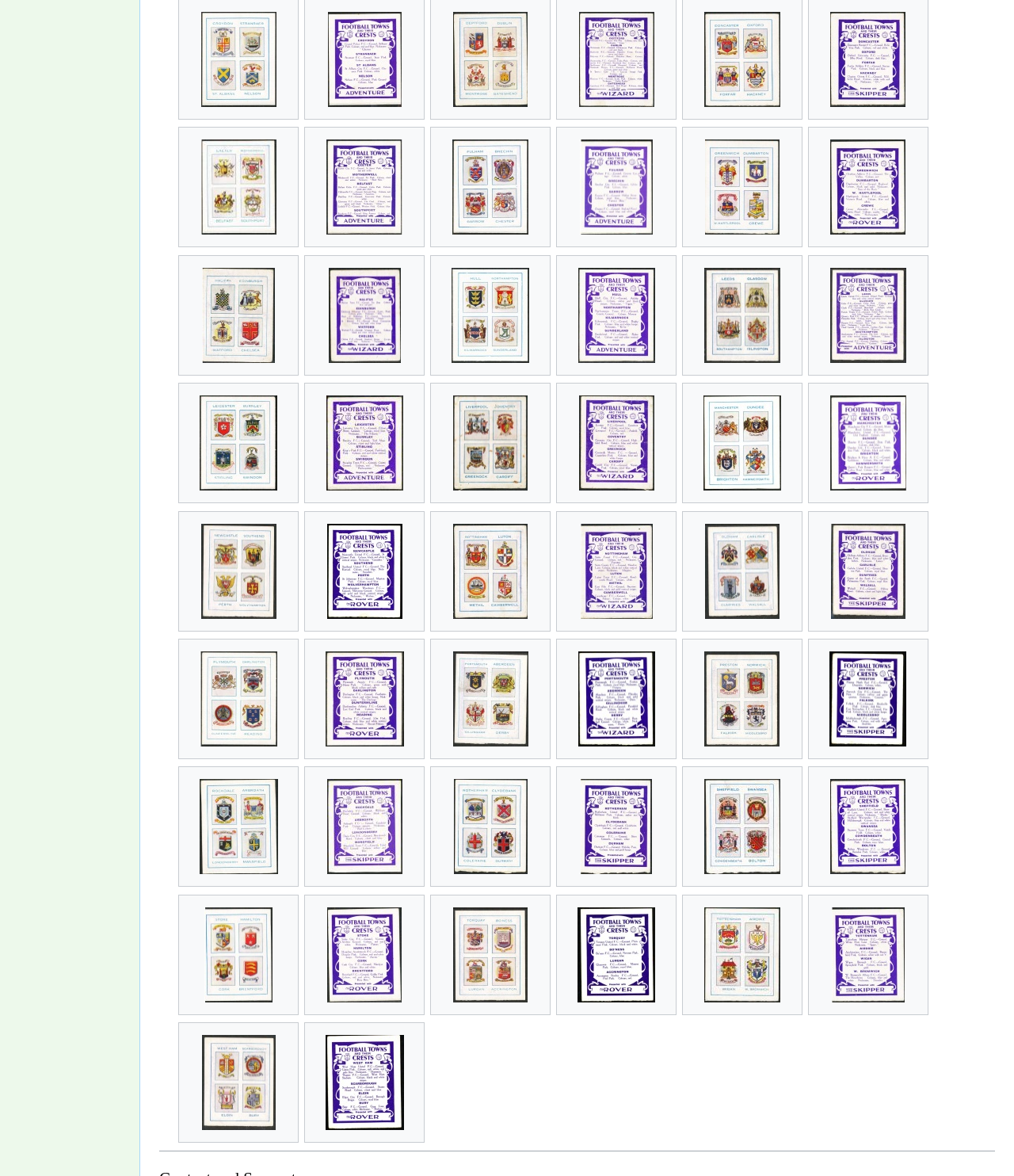Bounding box coordinates are to be given in the format (top-left x, top-left y, bottom-right x, bottom-right y). All values must be floating point numbers between 0 and 1. Provide the bounding box coordinate for the UI element described as: alt="Deptford.thob.jpg"

[0.549, 0.01, 0.666, 0.091]